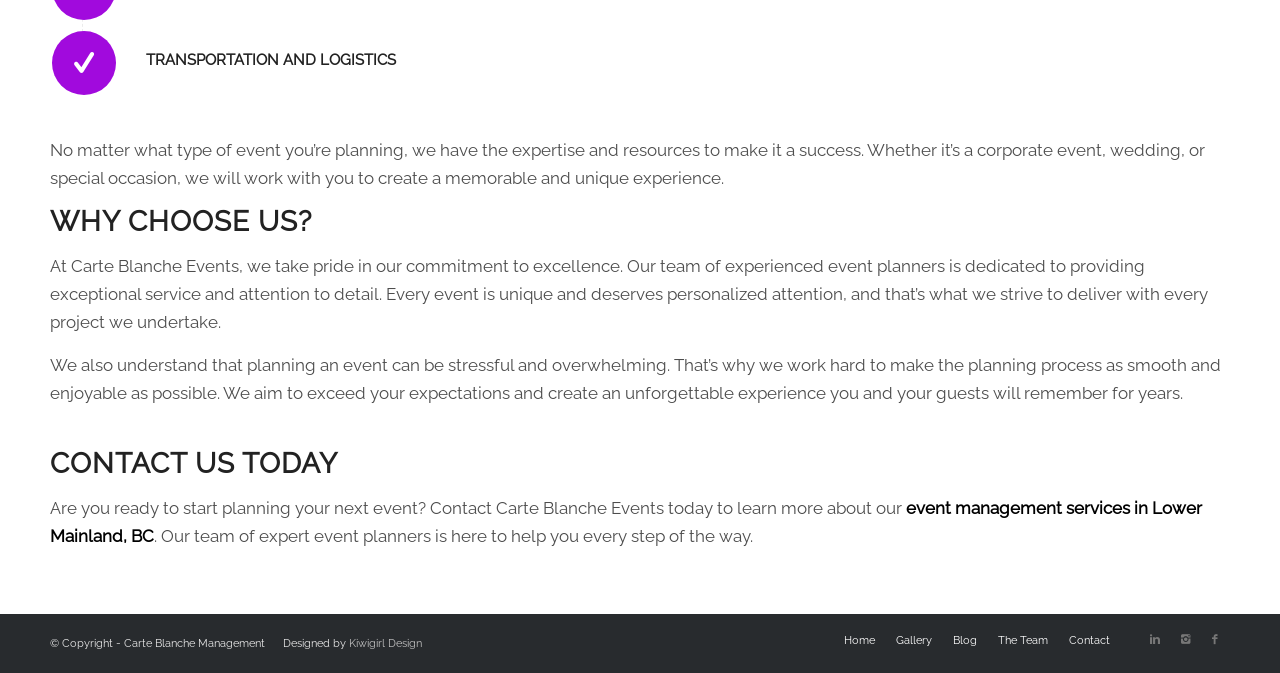Can you give a comprehensive explanation to the question given the content of the image?
How does Carte Blanche Events approach event planning?

According to the webpage content, specifically the second paragraph, Carte Blanche Events approaches event planning with personalized attention and exceptional service, striving to exceed their clients' expectations.